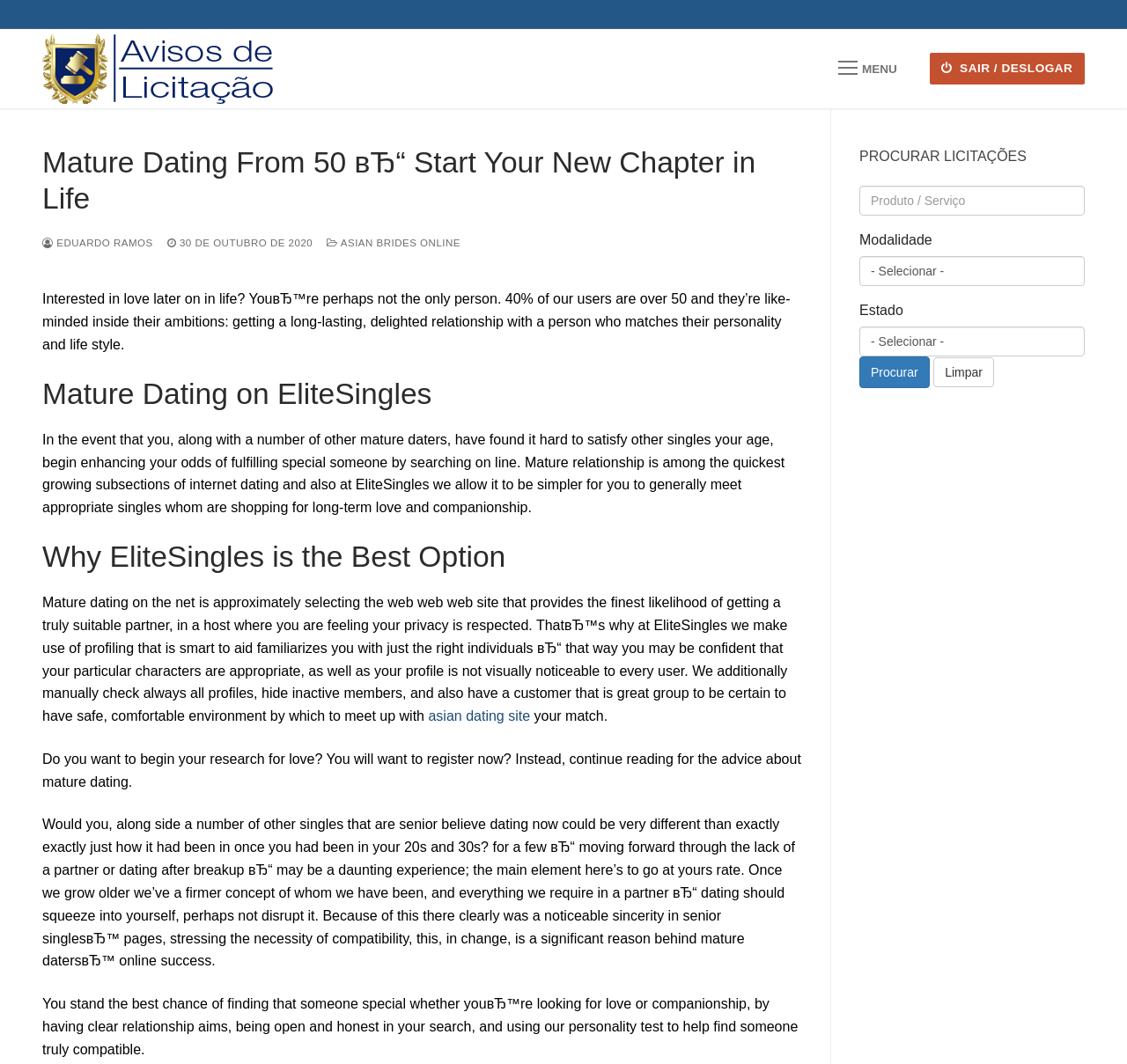Please identify the bounding box coordinates of the element's region that needs to be clicked to fulfill the following instruction: "Click the MENU button". The bounding box coordinates should consist of four float numbers between 0 and 1, i.e., [left, top, right, bottom].

[0.728, 0.047, 0.812, 0.082]